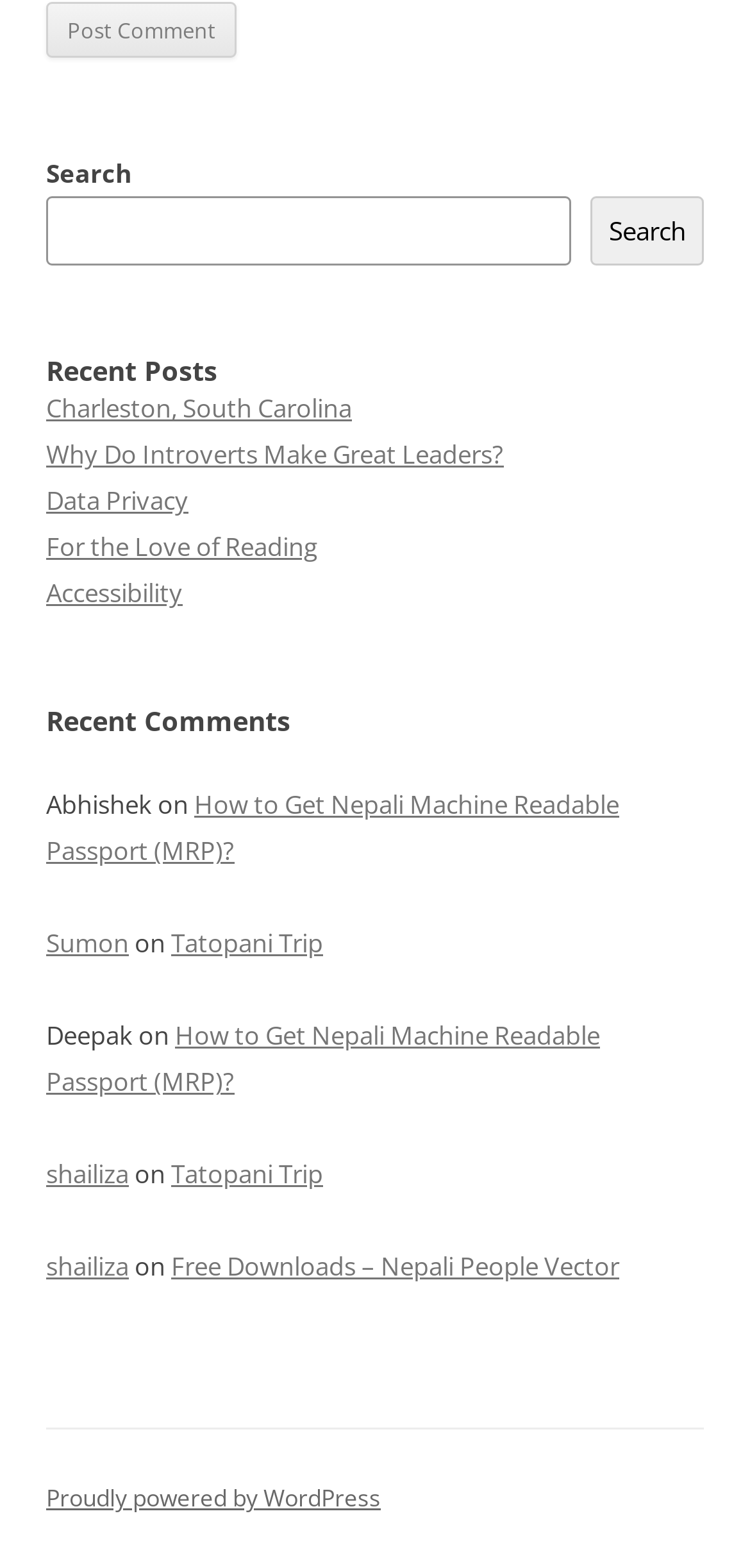Pinpoint the bounding box coordinates of the clickable element to carry out the following instruction: "Check the recent comment by shailiza."

[0.062, 0.738, 0.431, 0.76]